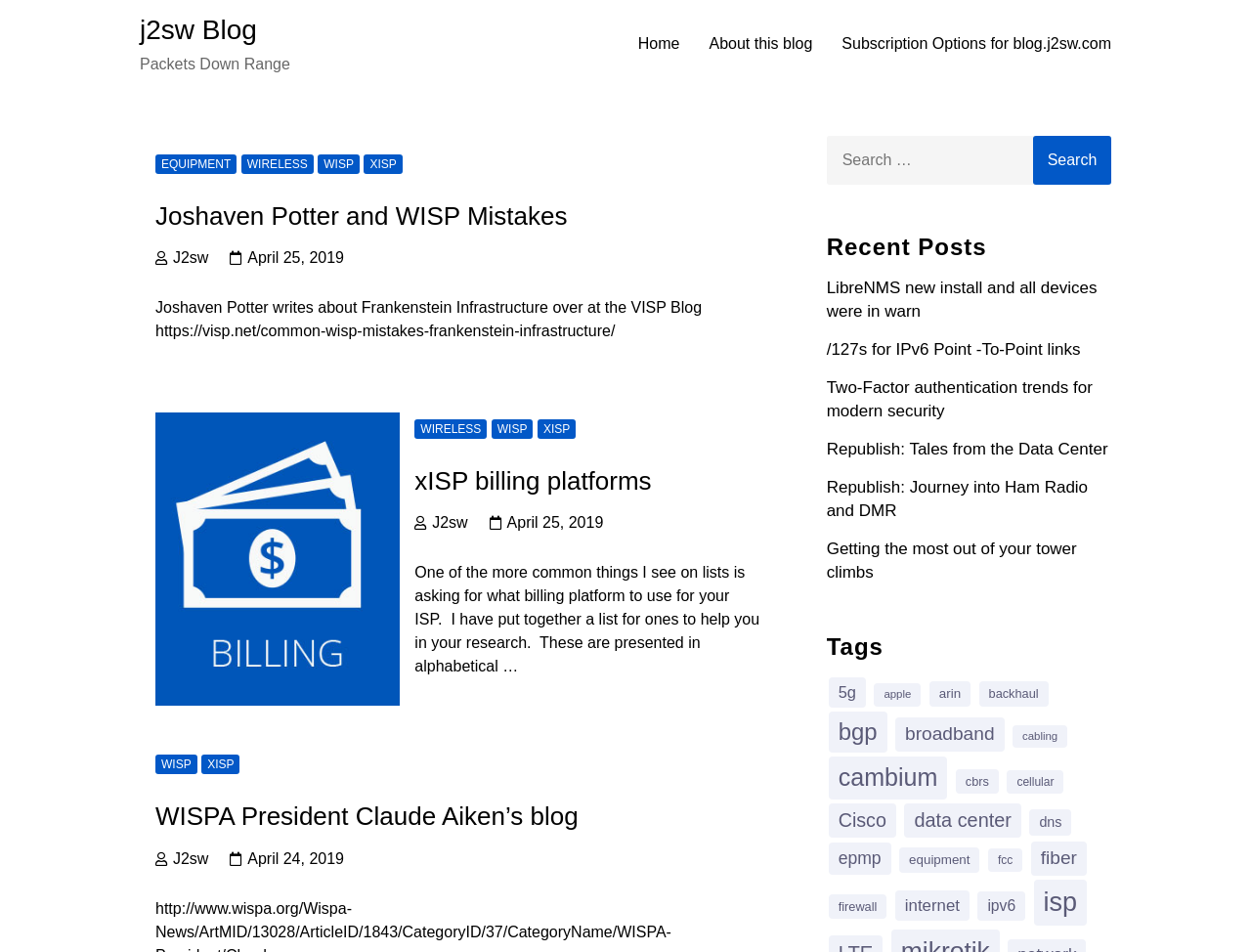Give a full account of the webpage's elements and their arrangement.

This webpage is a blog page, specifically page 91 of 97, authored by j2sw. At the top, there is a link to the blog's homepage and a title "Packets Down Range". Below this, there are three links to navigate to other sections of the blog: "Home", "About this blog", and "Subscription Options for blog.j2sw.com".

The main content of the page is divided into three sections, each containing a blog post. The first section has a heading "Joshaven Potter and WISP Mistakes" and includes a link to the post, the author's name "J2sw", and the post date "April 25, 2019". The post itself discusses WISP mistakes and includes a link to the VISP Blog.

The second section has a heading "xISP billing platforms" and includes a link to the post, the author's name "J2sw", and the post date "April 25, 2019". The post discusses billing platforms for ISPs and provides a list of options.

The third section has a heading "WISPA President Claude Aiken’s blog" and includes a link to the post, the author's name "J2sw", and the post date "April 24, 2019". The post appears to be a summary or discussion of Claude Aiken's blog.

On the right side of the page, there is a search bar with a button labeled "Search" and a heading "Recent Posts" that lists six recent posts with links to each. Below this, there is a heading "Tags" that lists 21 tags or categories, each with a link and the number of items in that category.

Overall, the page has a simple layout with a focus on presenting blog posts and providing navigation to other sections of the blog.